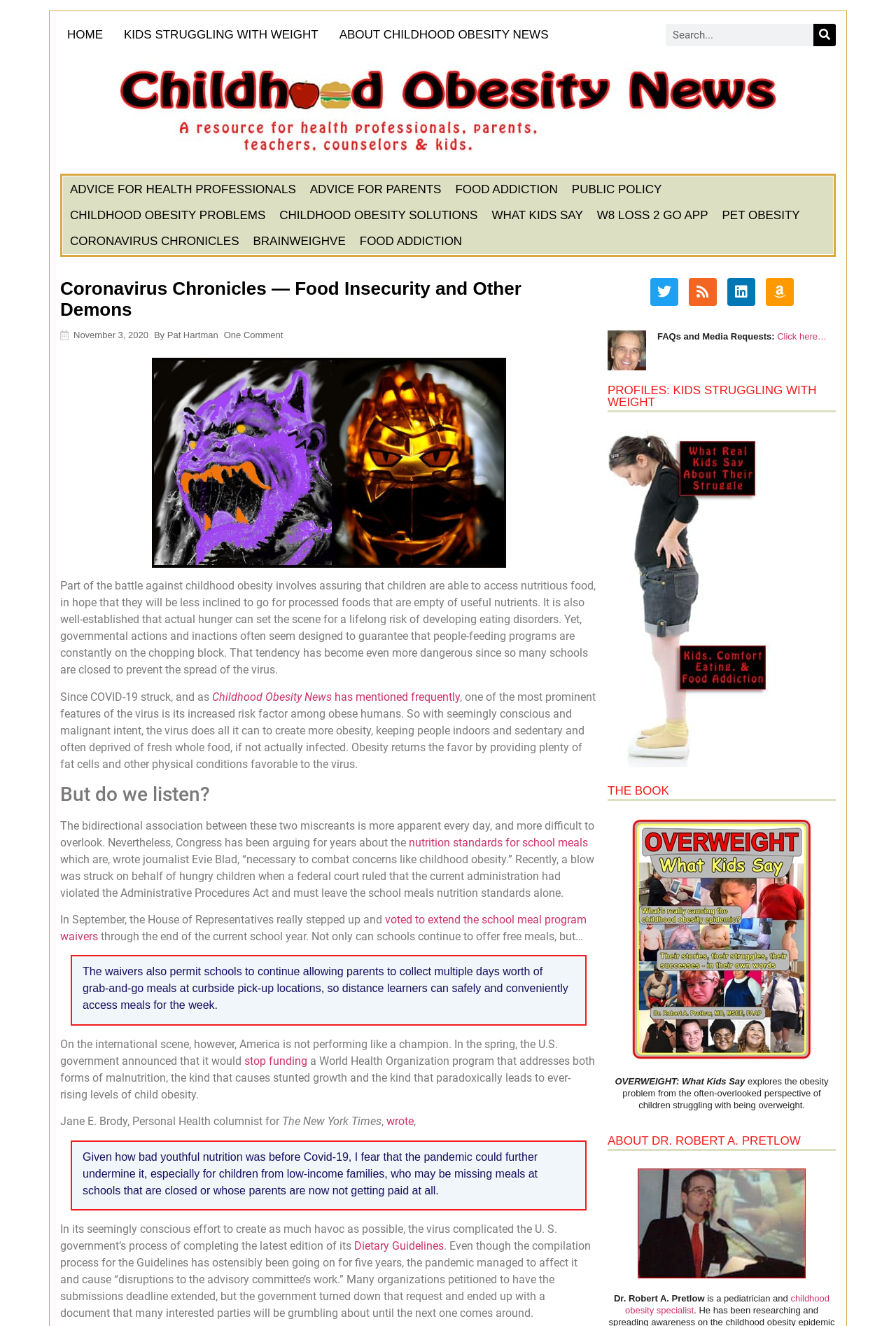Identify and provide the bounding box for the element described by: "parent_node: Search name="s" placeholder="Search..."".

[0.74, 0.019, 0.905, 0.036]